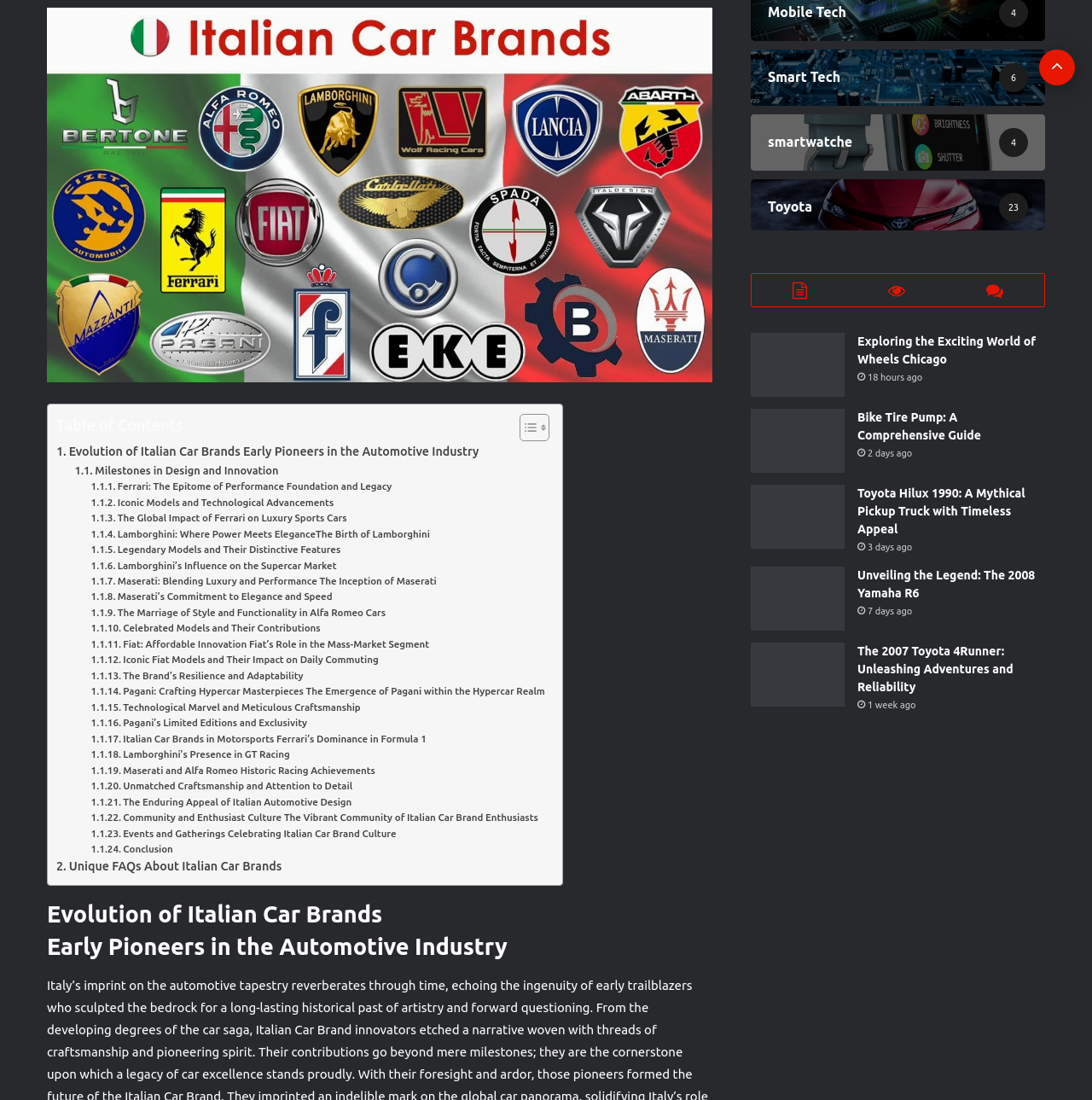Provide the bounding box coordinates of the section that needs to be clicked to accomplish the following instruction: "Learn about Bike Tire Pump: A Comprehensive Guide."

[0.688, 0.372, 0.773, 0.43]